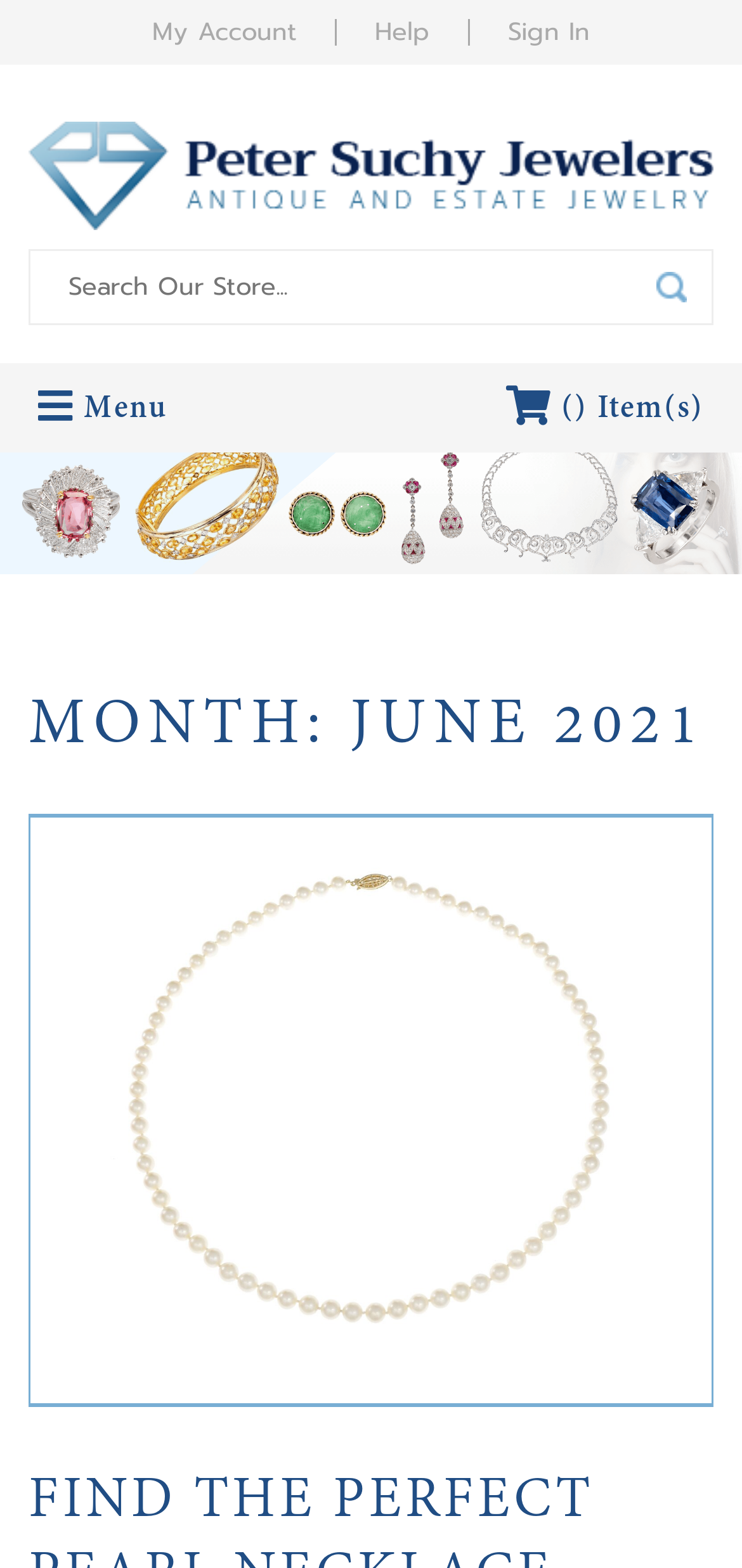Please predict the bounding box coordinates of the element's region where a click is necessary to complete the following instruction: "go to my account". The coordinates should be represented by four float numbers between 0 and 1, i.e., [left, top, right, bottom].

[0.154, 0.012, 0.451, 0.029]